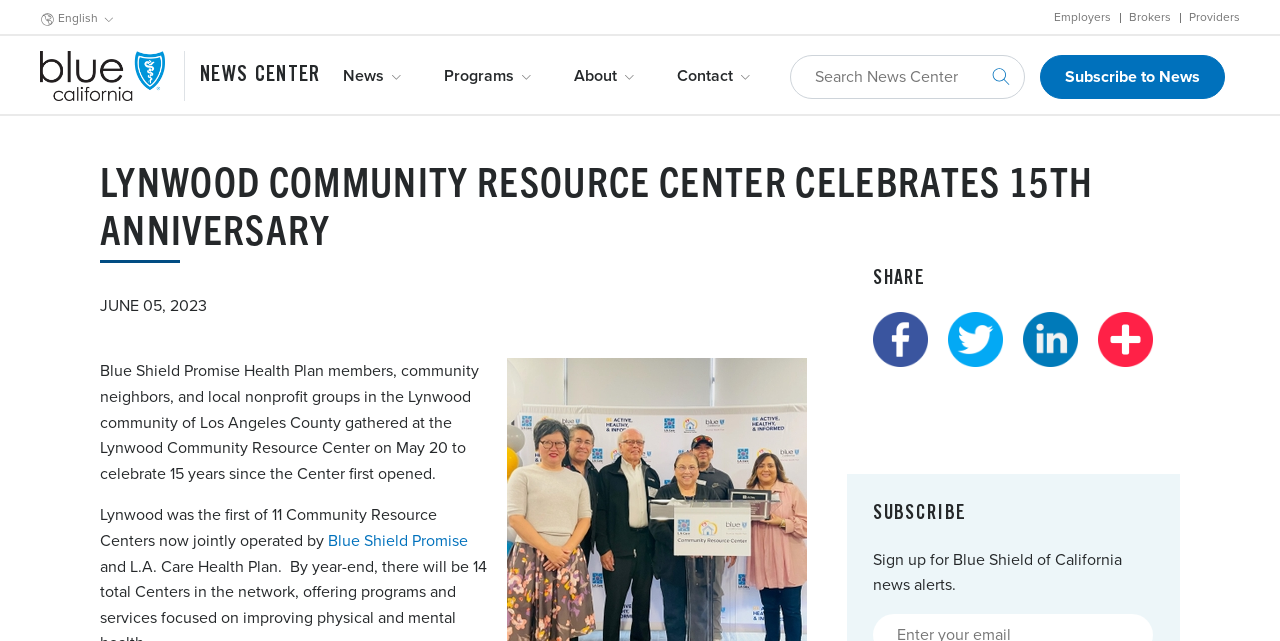Identify the bounding box coordinates for the UI element described as follows: "News". Ensure the coordinates are four float numbers between 0 and 1, formatted as [left, top, right, bottom].

[0.268, 0.056, 0.315, 0.173]